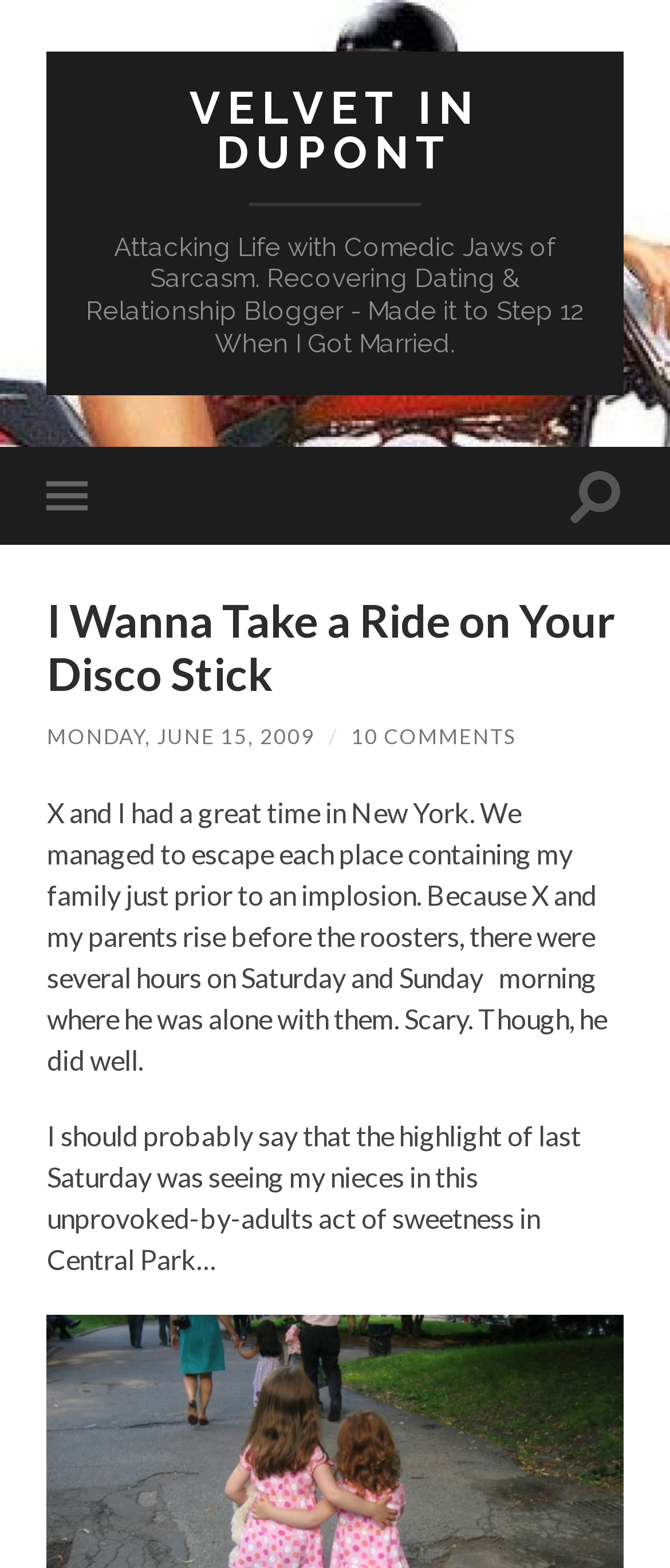Please answer the following question using a single word or phrase: What is the date of the blog post?

Monday, June 15, 2009